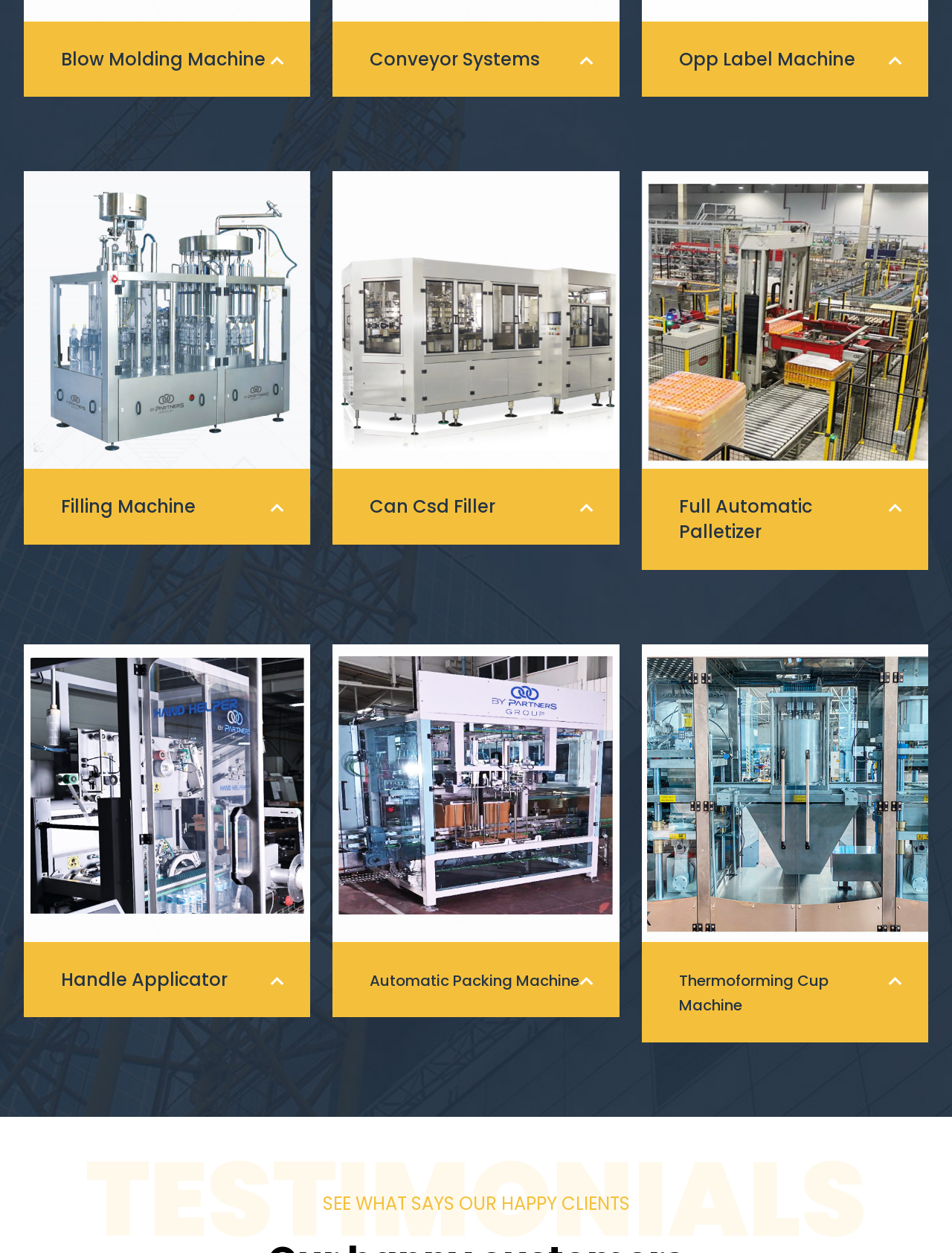Locate the bounding box coordinates of the area you need to click to fulfill this instruction: 'Click on Blow Molding Machine'. The coordinates must be in the form of four float numbers ranging from 0 to 1: [left, top, right, bottom].

[0.025, 0.017, 0.326, 0.077]